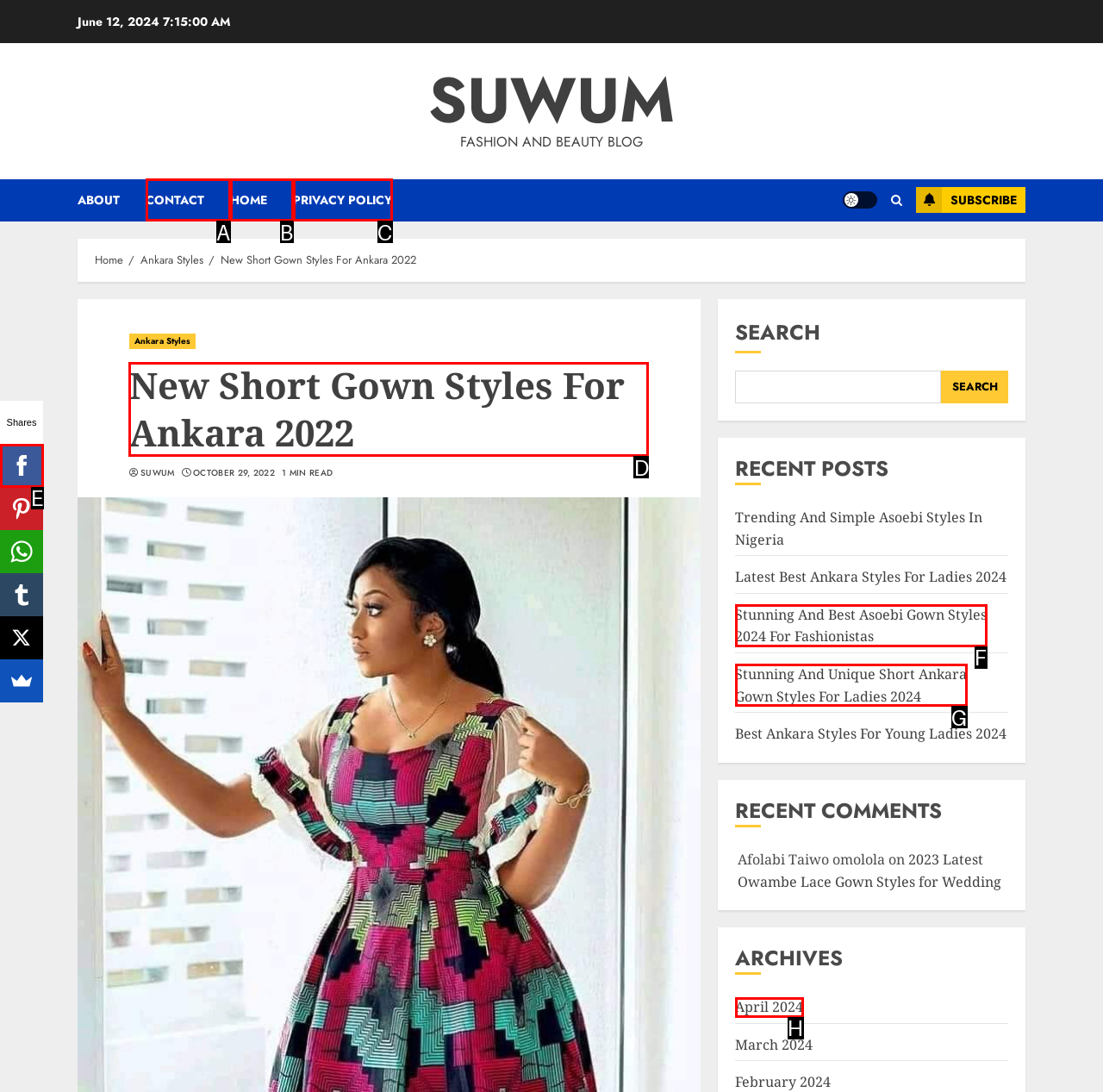Determine the appropriate lettered choice for the task: Read the 'New Short Gown Styles For Ankara 2022' article. Reply with the correct letter.

D